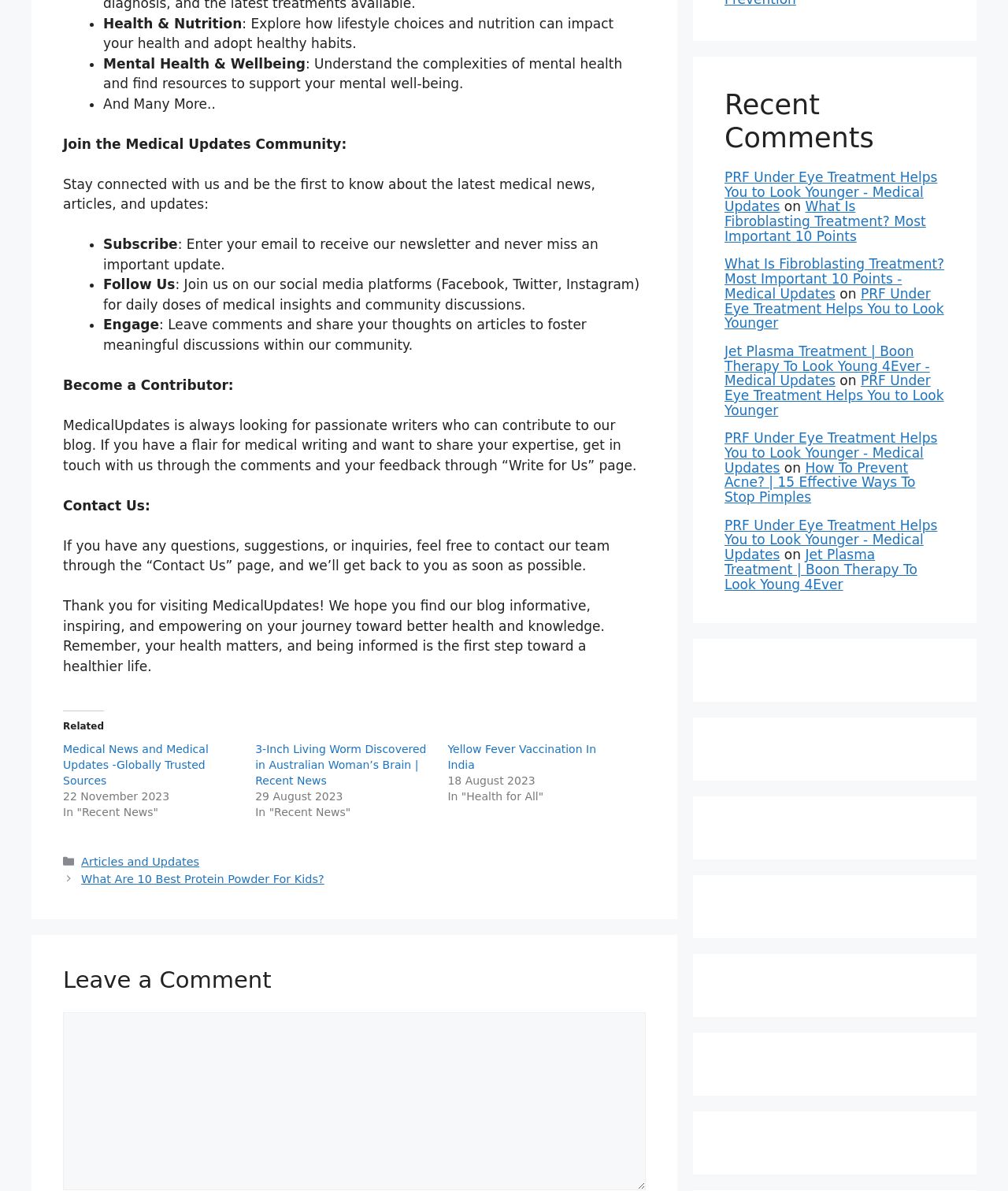Could you provide the bounding box coordinates for the portion of the screen to click to complete this instruction: "View recent comments"?

[0.719, 0.074, 0.938, 0.13]